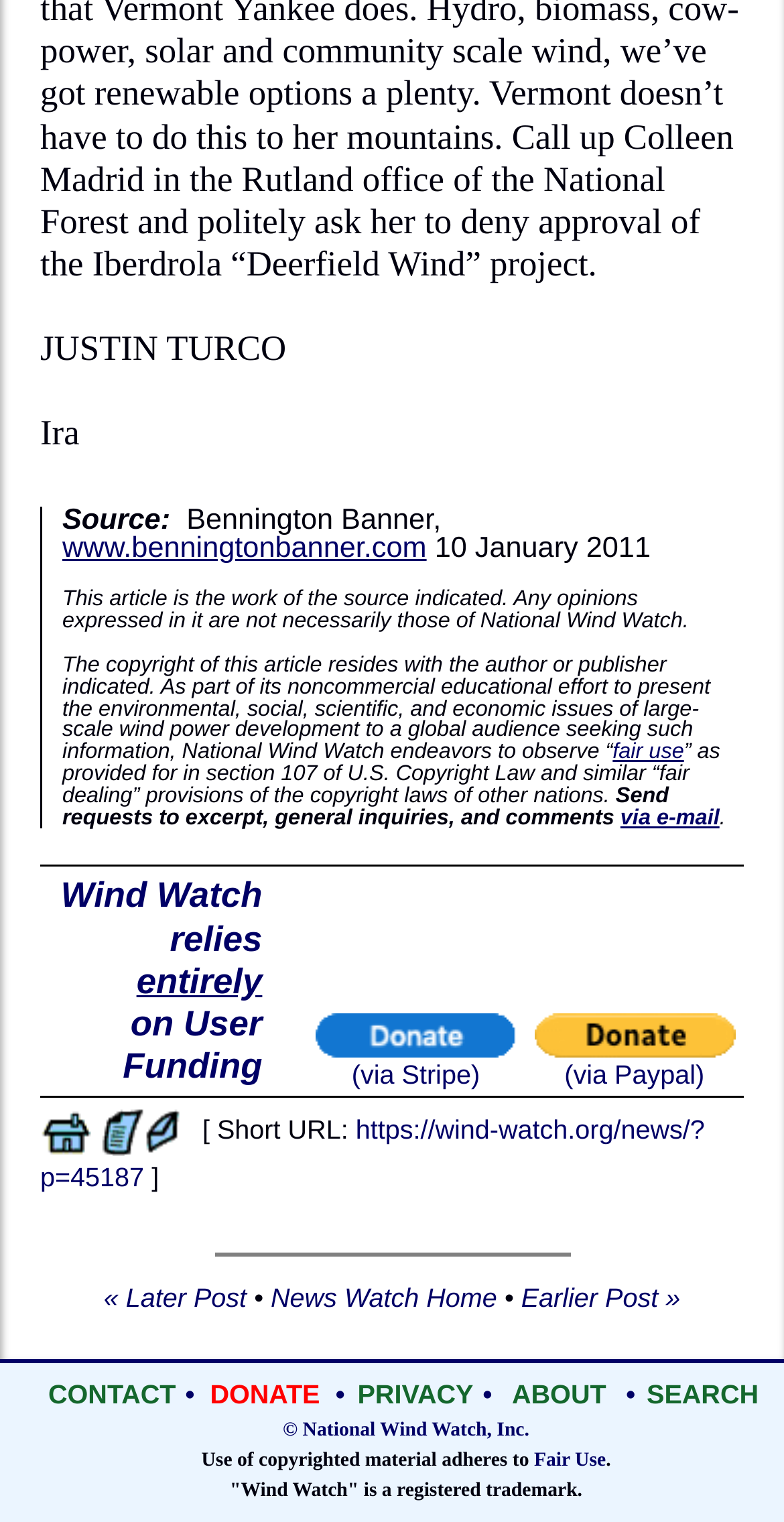Please identify the bounding box coordinates of the element I need to click to follow this instruction: "Visit the previous post".

[0.132, 0.843, 0.315, 0.863]